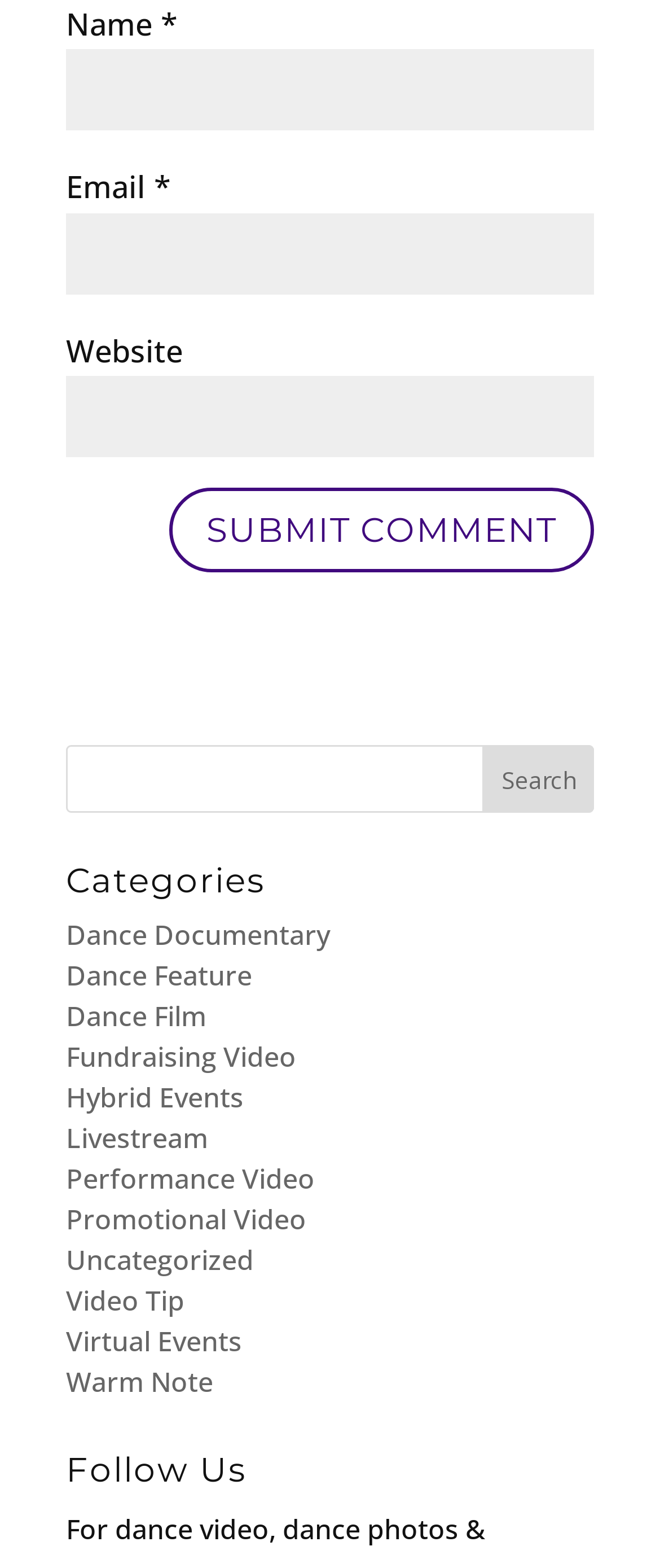Please identify the bounding box coordinates of the element that needs to be clicked to execute the following command: "Share by Mail". Provide the bounding box using four float numbers between 0 and 1, formatted as [left, top, right, bottom].

None